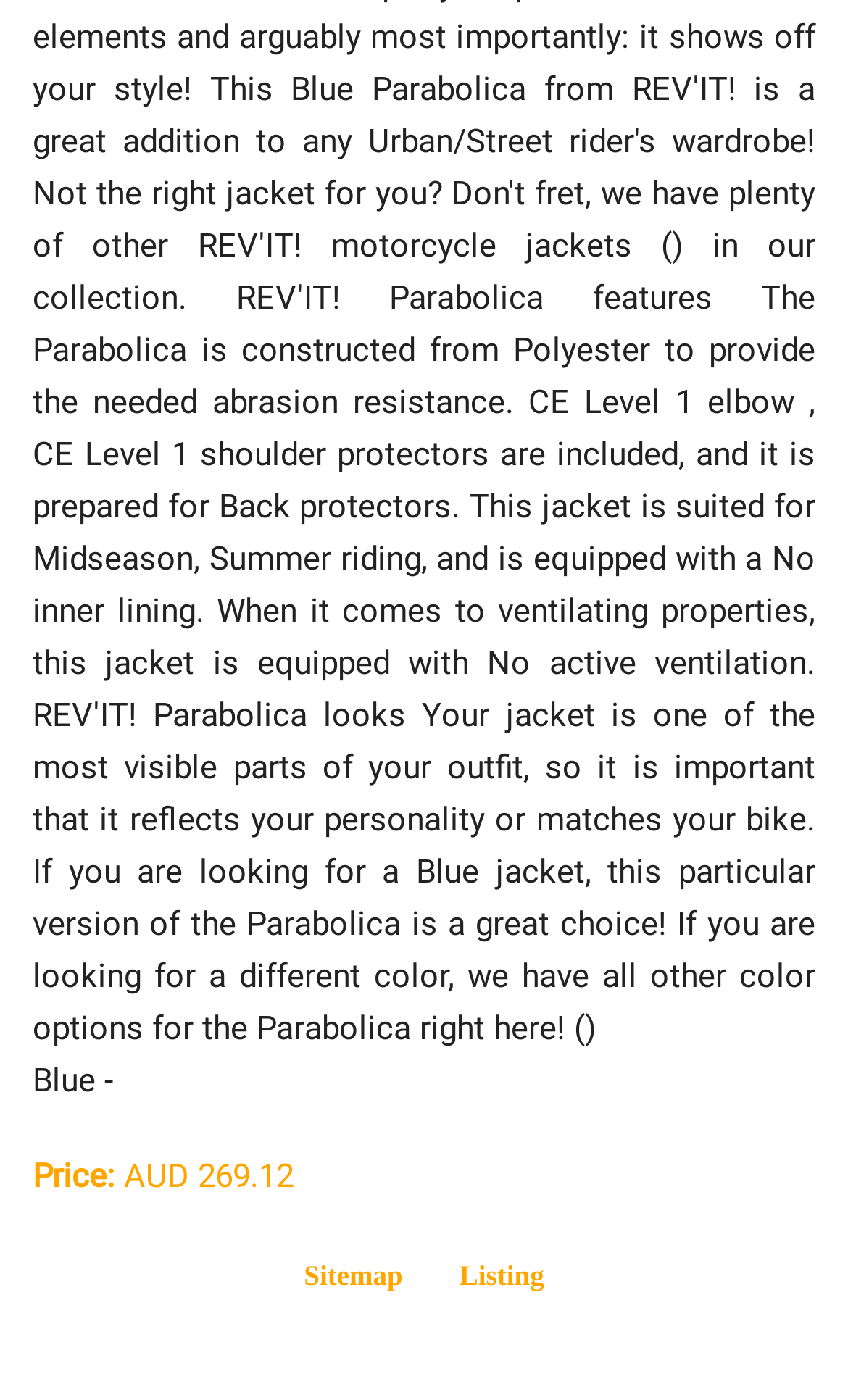What is the price of the product?
Refer to the image and provide a concise answer in one word or phrase.

AUD 269.12